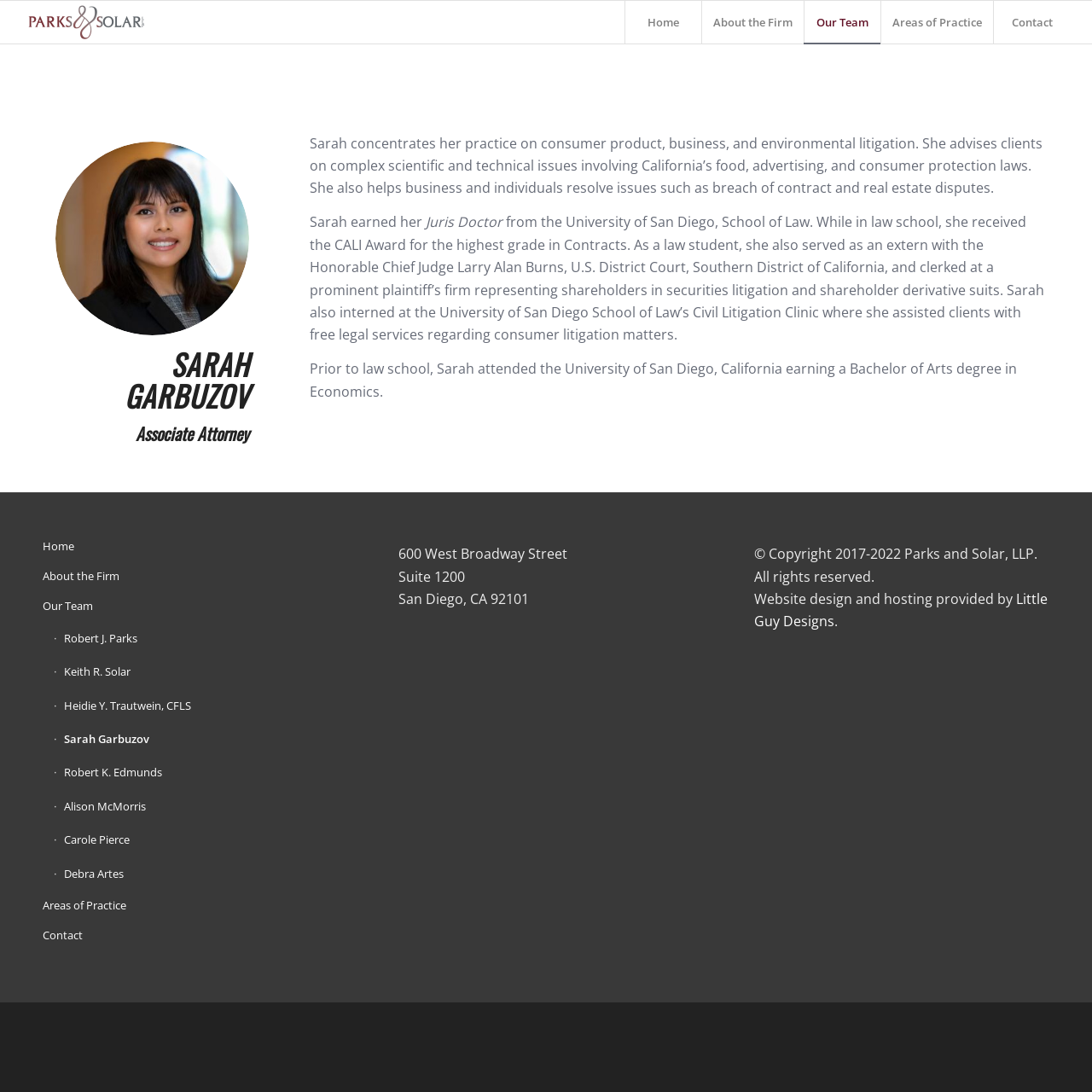Elaborate on the different components and information displayed on the webpage.

This webpage is about Sarah Garbuzov, an associate attorney at Parks and Solar, LLP. At the top of the page, there is a logo of Parks and Solar, LLP, which is an image with a link to the firm's homepage. Next to the logo, there are five navigation links: Home, About the Firm, Our Team, Areas of Practice, and Contact.

Below the navigation links, there is a main section that takes up most of the page. In this section, there is a large image of Sarah Garbuzov on the left side, followed by her name and title, "SARAH GARBUZOV" and "Associate Attorney", in headings. 

To the right of the image, there is a block of text that describes Sarah's practice areas, including consumer product, business, and environmental litigation. The text also mentions her education, including her Juris Doctor degree from the University of San Diego, School of Law, and her Bachelor of Arts degree in Economics from the University of San Diego.

Below Sarah's profile, there is a list of links to other attorneys at the firm, including Robert J. Parks, Keith R. Solar, Heidie Y. Trautwein, CFLS, Robert K. Edmunds, Alison McMorris, Carole Pierce, and Debra Artes.

At the bottom of the page, there is the firm's contact information, including the address, "600 West Broadway Street, Suite 1200, San Diego, CA 92101". There is also a copyright notice and a mention of the website design and hosting provider, Little Guy Designs.